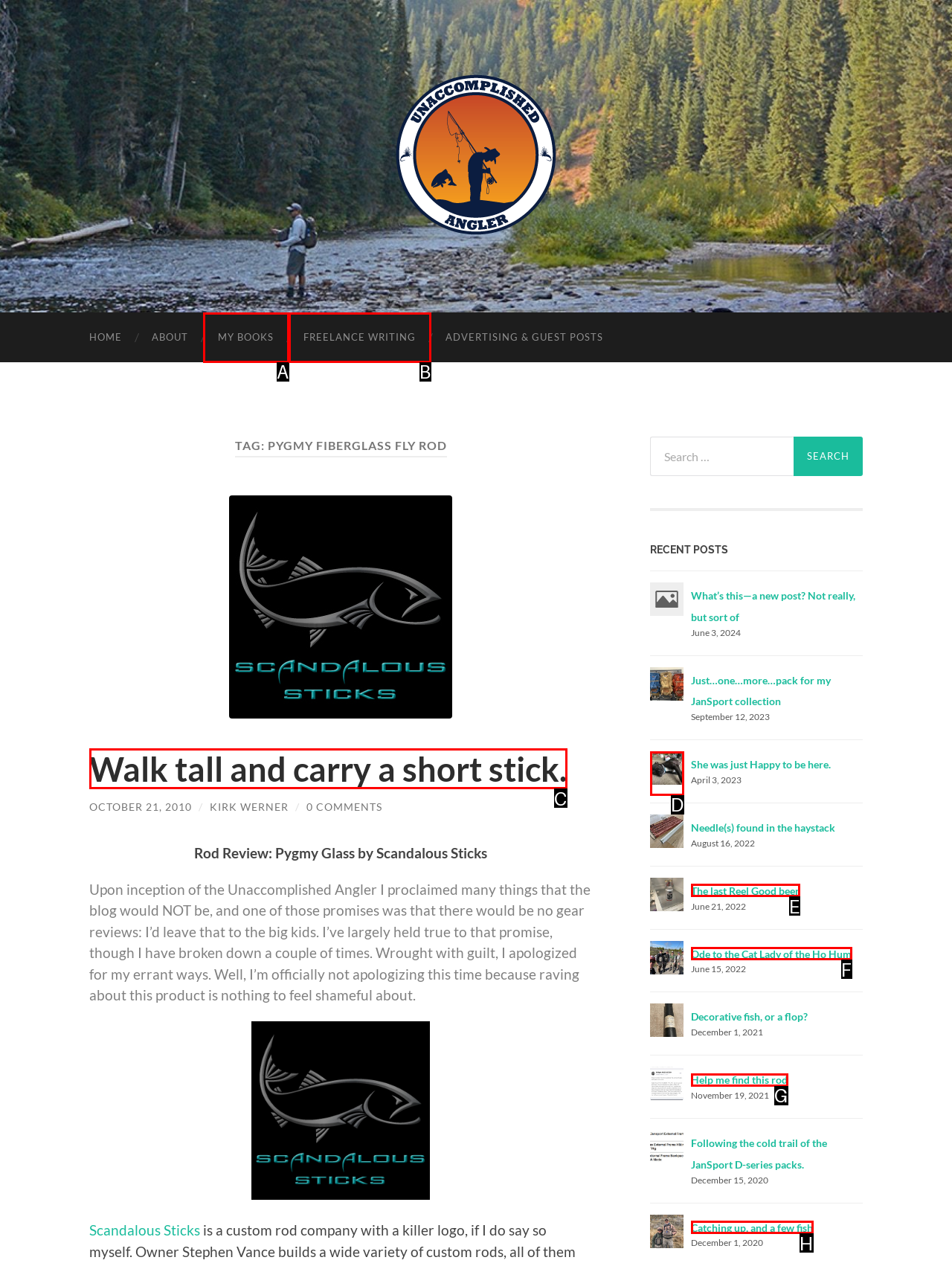Tell me the letter of the option that corresponds to the description: My Books
Answer using the letter from the given choices directly.

A